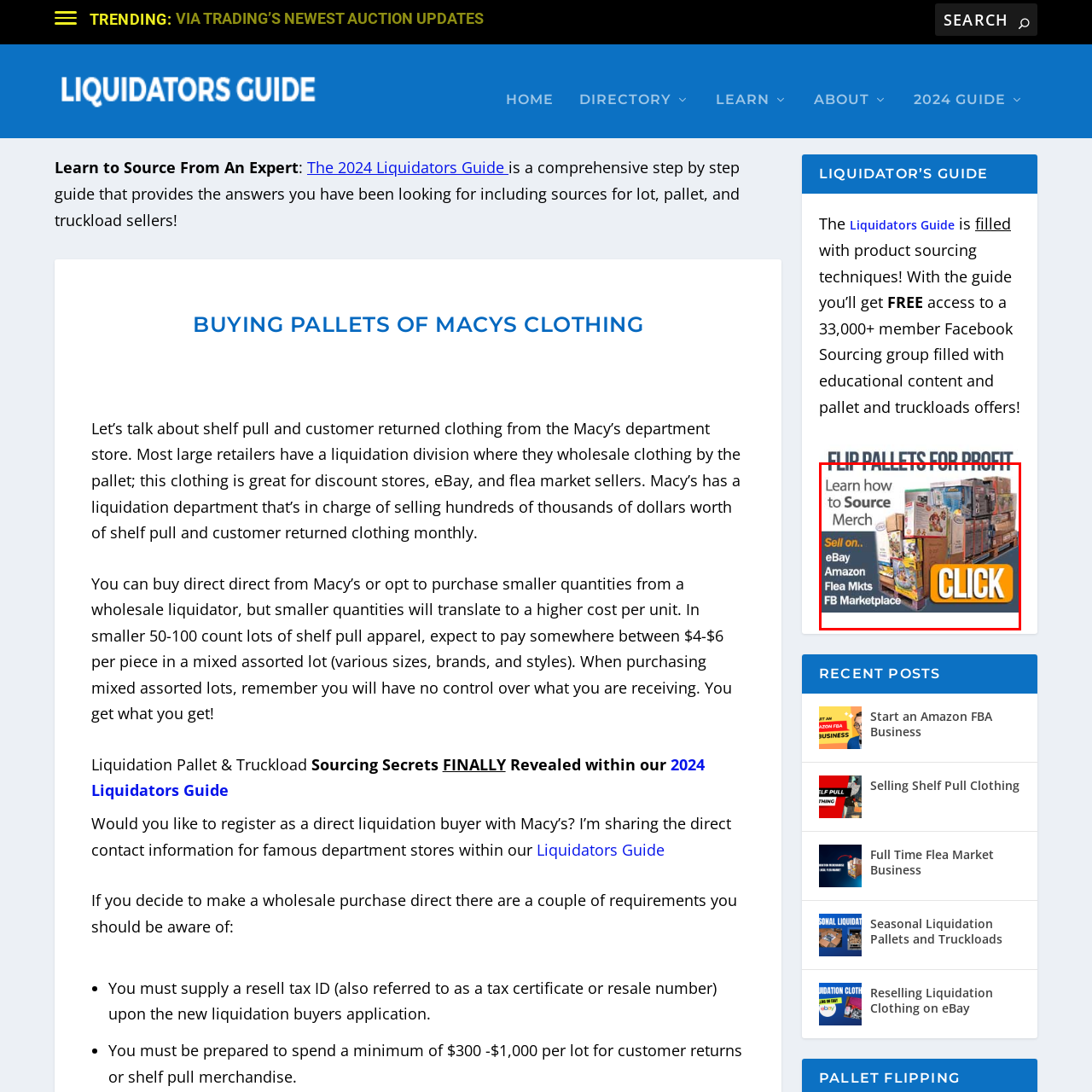Explain in detail what is shown in the red-bordered image.

The image promotes an opportunity to "Flip Pallets for Profit," encouraging viewers to learn effective sourcing techniques for merchandise. It features a visually striking arrangement of boxes and products stacked on a pallet, illustrating potential inventory for resale. The caption emphasizes selling options such as eBay, Amazon, flea markets, and Facebook Marketplace, making it appealing for entrepreneurs interested in liquidation and resale strategies. A prominent "CLICK" call-to-action button directs users to engage further with the content, enticing them to explore the possibilities of pallet flipping as a profitable business venture.